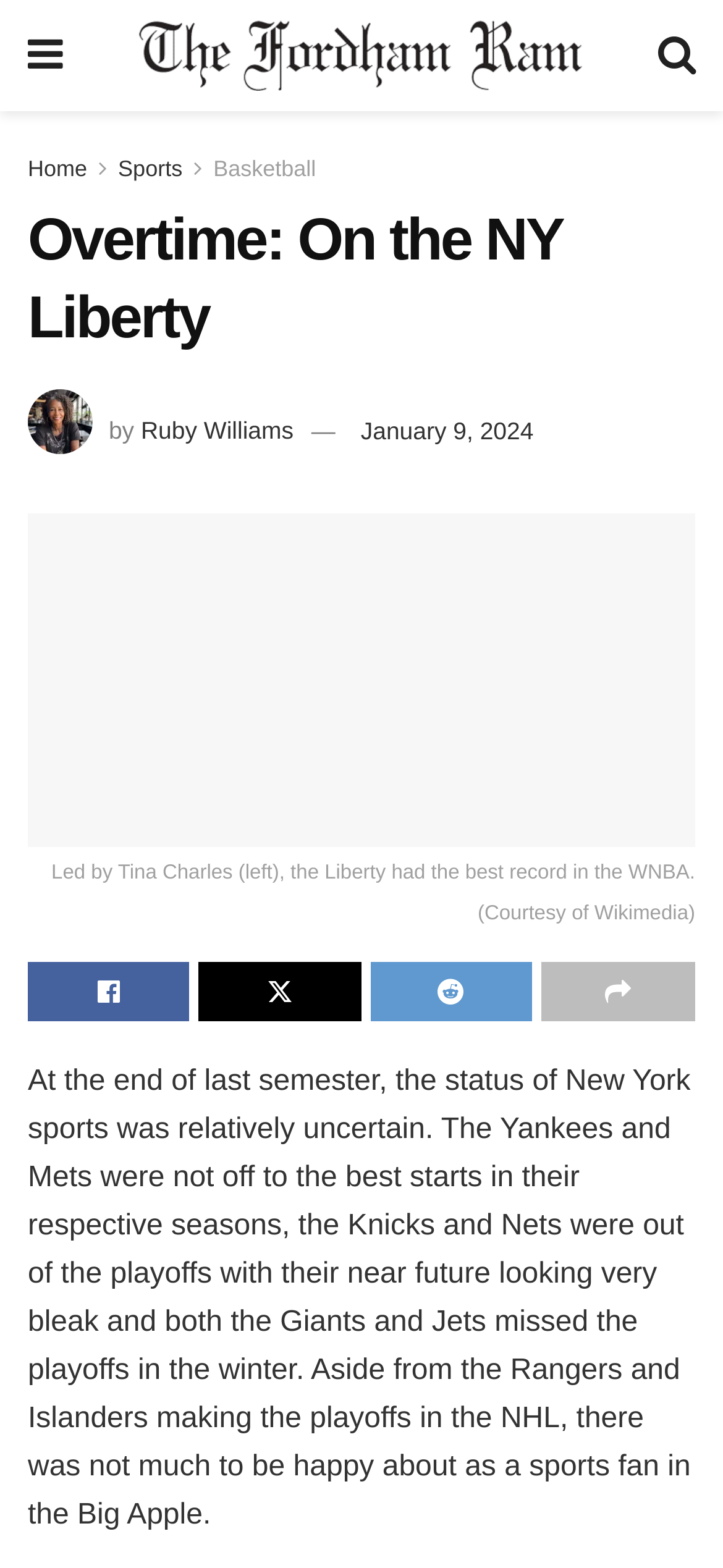Please specify the bounding box coordinates of the clickable region to carry out the following instruction: "View the article about Overtime: On the NY Liberty". The coordinates should be four float numbers between 0 and 1, in the format [left, top, right, bottom].

[0.038, 0.129, 0.962, 0.228]